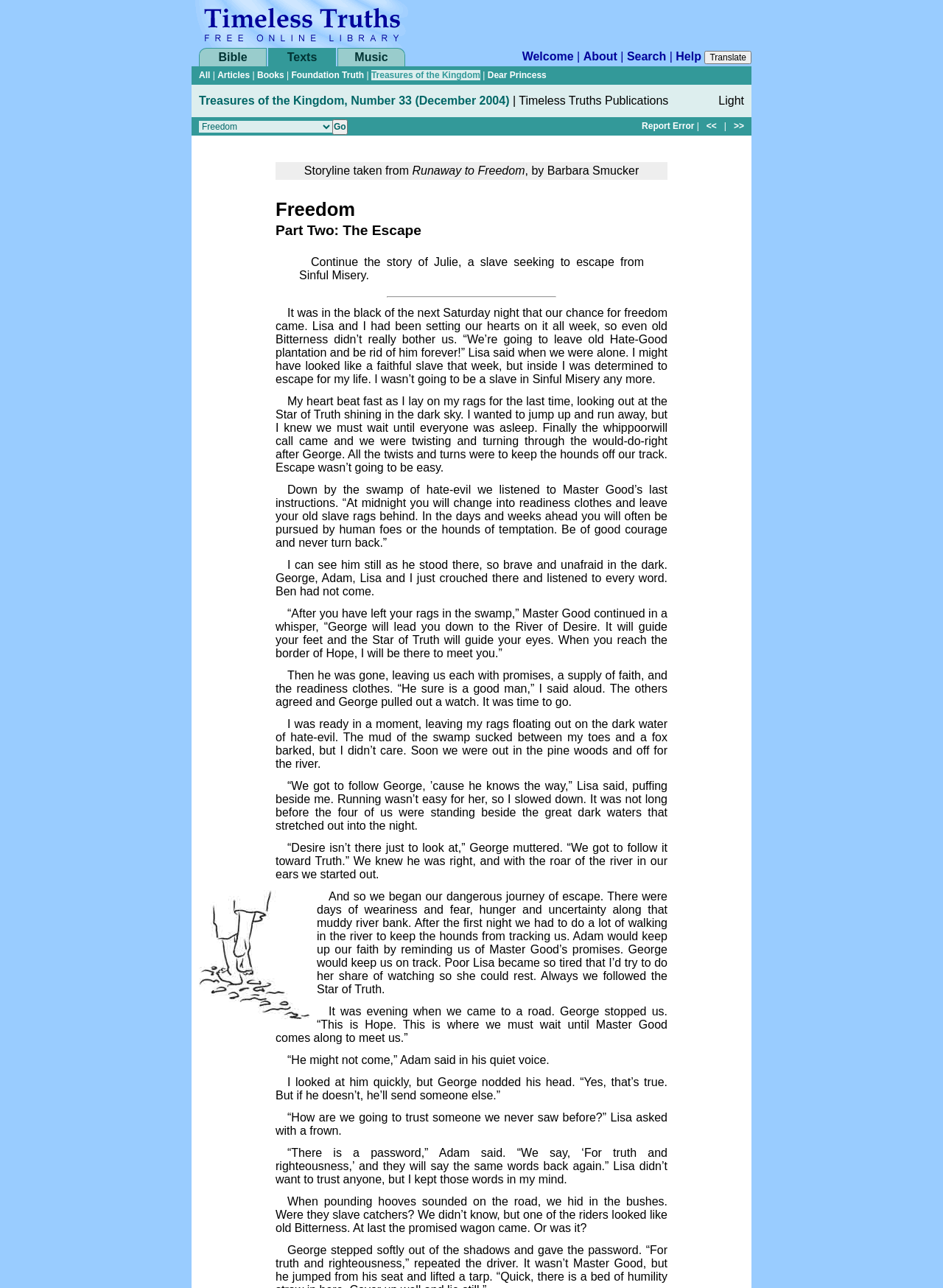Specify the bounding box coordinates of the element's region that should be clicked to achieve the following instruction: "Go to the 'Freedom' page". The bounding box coordinates consist of four float numbers between 0 and 1, in the format [left, top, right, bottom].

[0.292, 0.154, 0.708, 0.171]